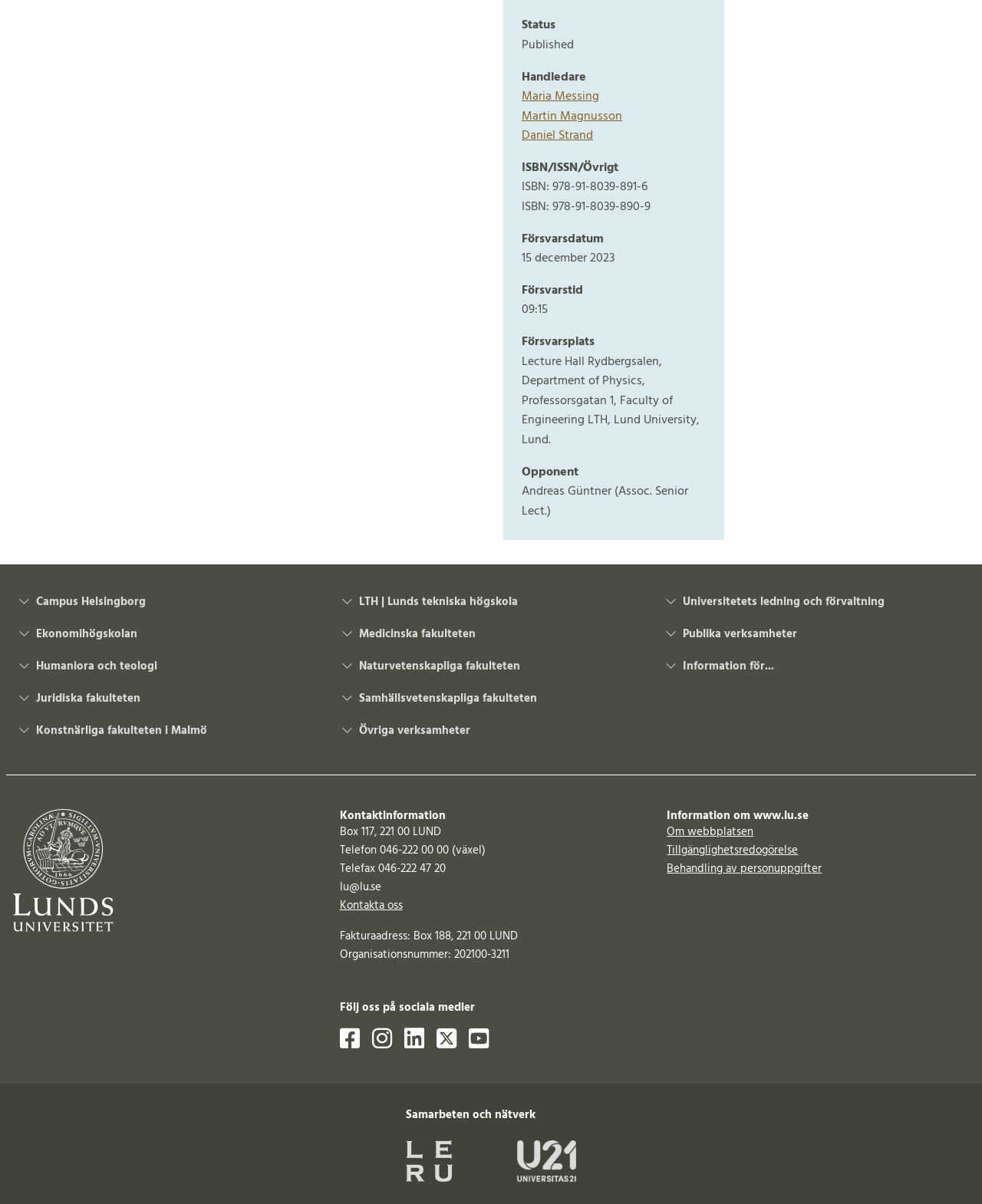Determine the bounding box coordinates for the HTML element mentioned in the following description: "LTH | Lunds tekniska högskola". The coordinates should be a list of four floats ranging from 0 to 1, represented as [left, top, right, bottom].

[0.348, 0.495, 0.652, 0.506]